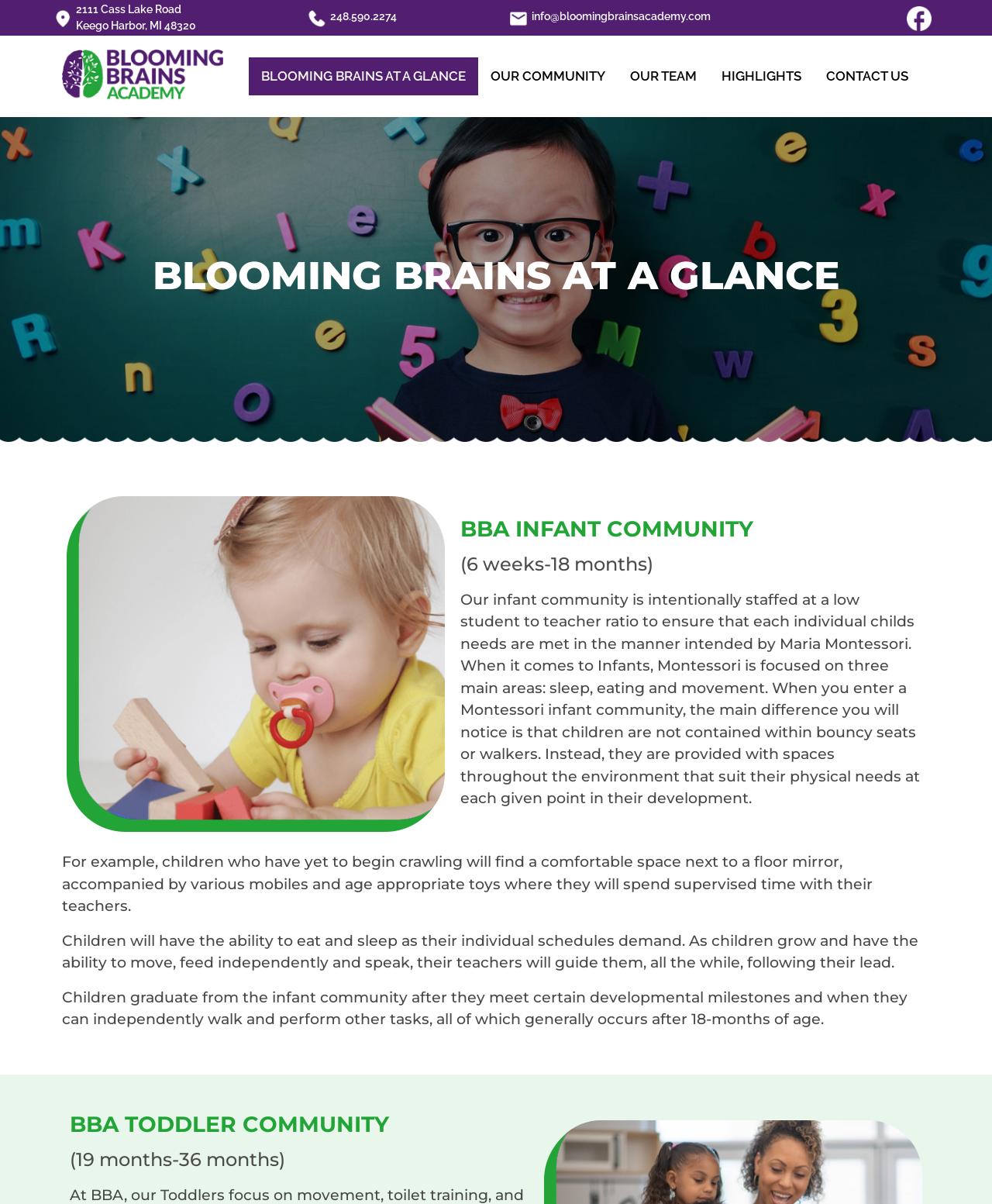What is the purpose of providing spaces in the infant community?
Analyze the screenshot and provide a detailed answer to the question.

I found the purpose of providing spaces by reading the StaticText element which mentions that 'they are provided with spaces throughout the environment that suit their physical needs at each given point in their development'.